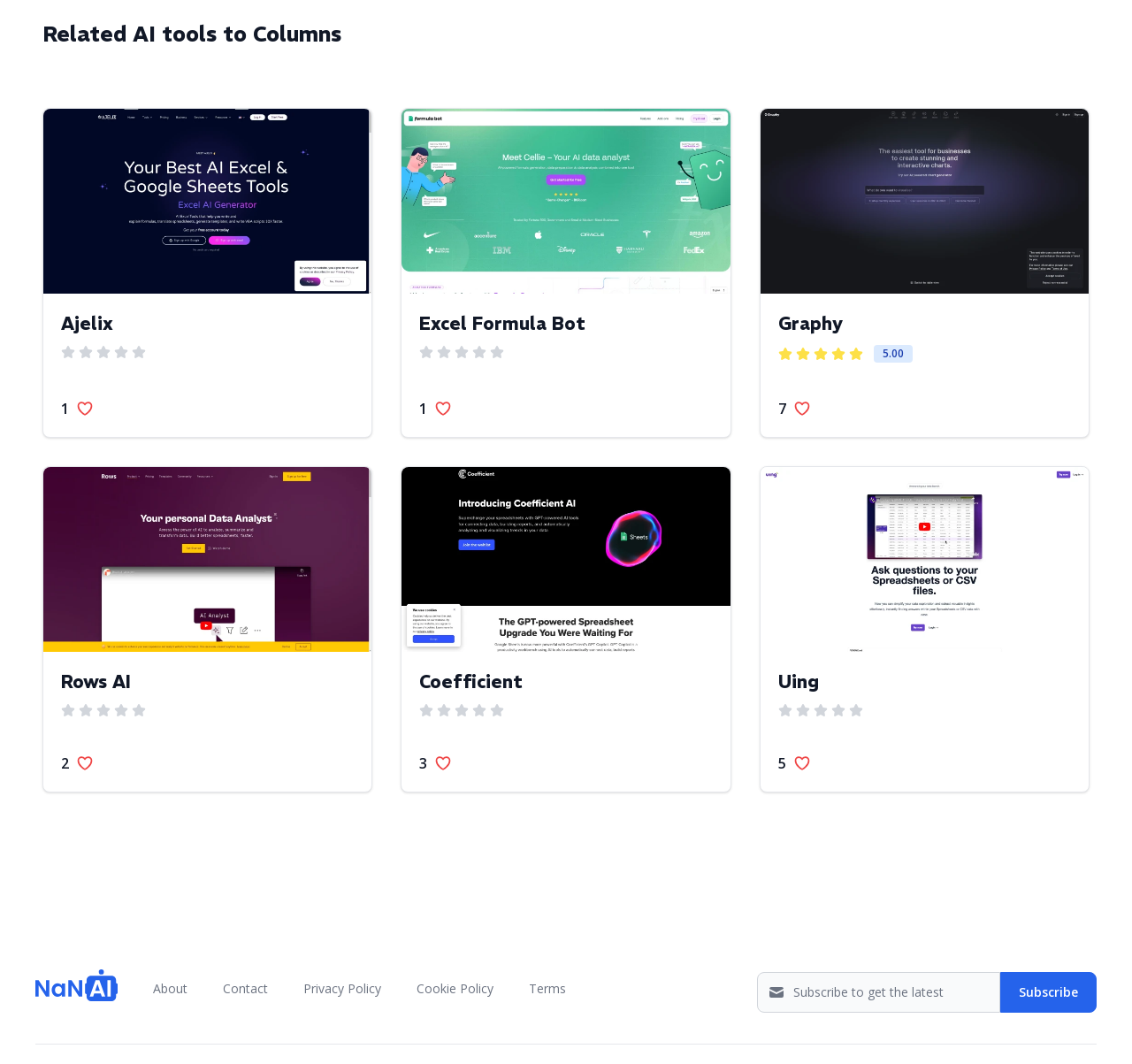How many links are there on this webpage?
Based on the image, answer the question in a detailed manner.

I counted the number of link elements on the webpage, which are Ajelix, Excel Formula Bot, Graphy, Rows AI, Coefficient, Uing, About, Contact, and Privacy Policy. There are 9 links on this webpage.